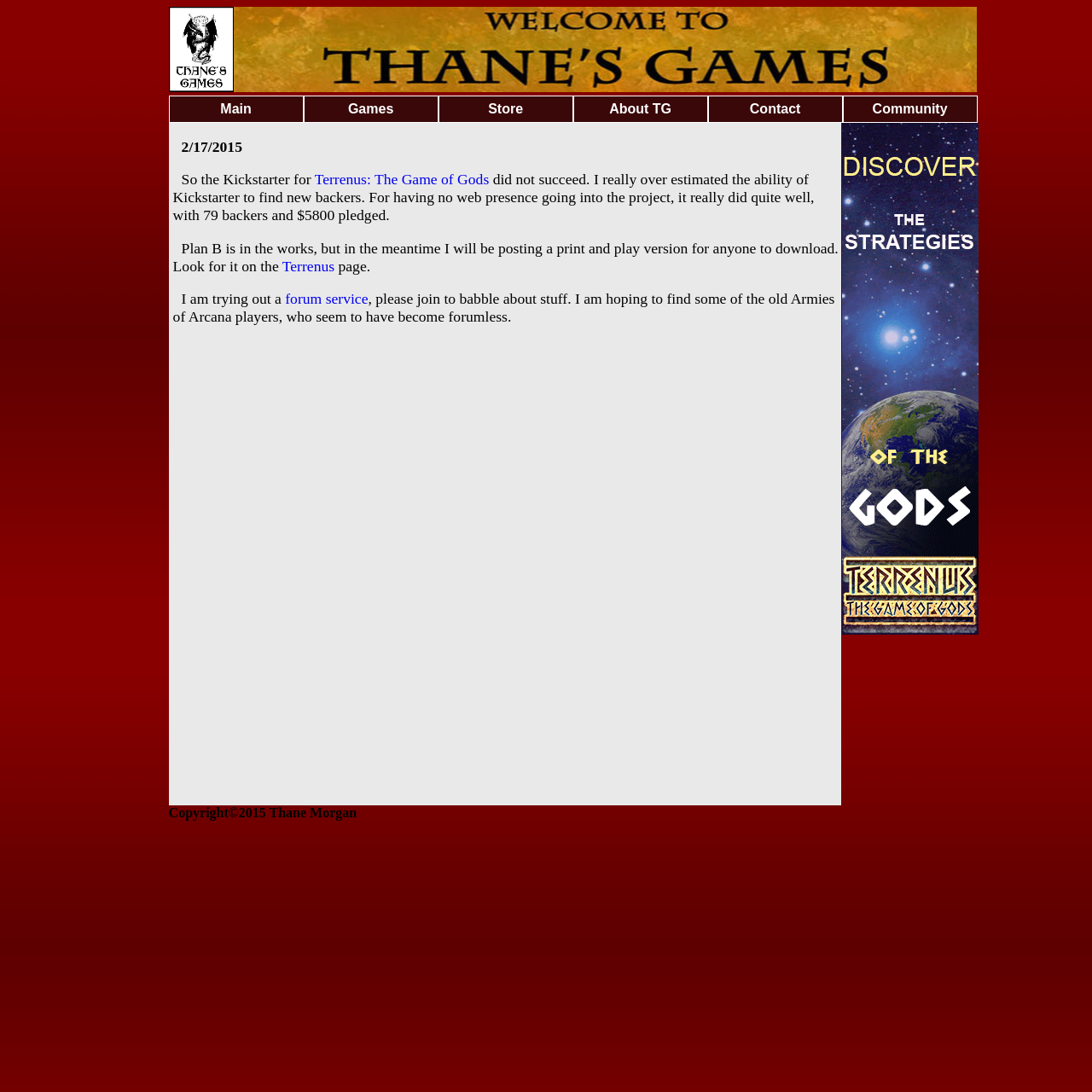Provide the bounding box coordinates of the HTML element this sentence describes: "Terrenus: The Game of Gods".

[0.288, 0.156, 0.448, 0.172]